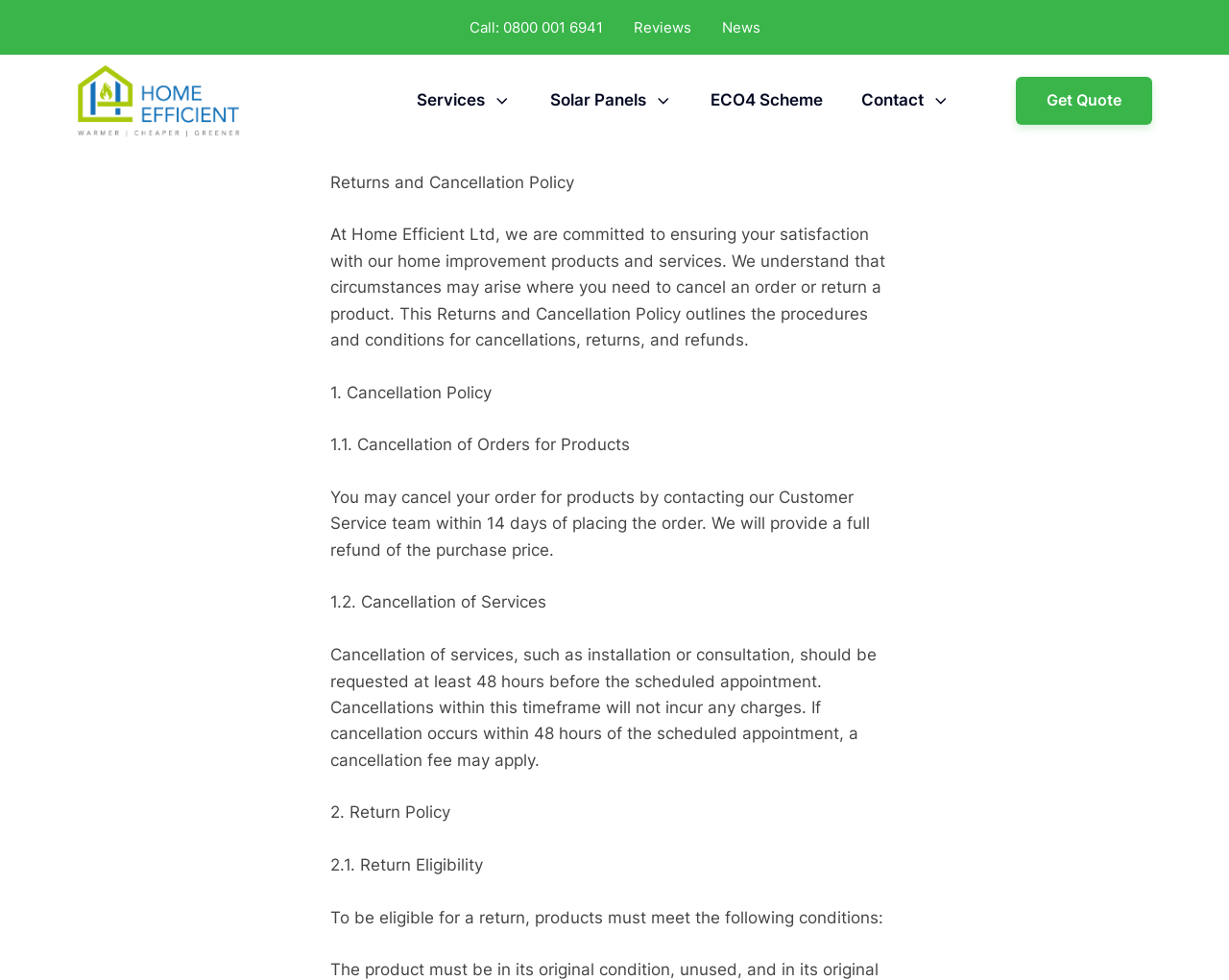Describe all the key features of the webpage in detail.

The webpage is about the Returns and Cancellation Policy of Home Efficient. At the top, there are several links, including "Call: 0800 001 6941", "Reviews", "News", and others, which are positioned horizontally across the page. 

Below these links, there is a section with links to different services, including "Services", "Solar Panels", "ECO4 Scheme", and "Contact", each accompanied by a downward-pointing arrow icon. These links are also arranged horizontally.

The main content of the page is divided into sections, starting with a heading "Returns and Cancellation Policy". The first section explains the company's commitment to customer satisfaction and the purpose of the policy. 

The policy is then outlined in a series of numbered sections, including "Cancellation Policy" and "Return Policy". Each section has subheadings and paragraphs of text that provide detailed information on the procedures and conditions for cancellations, returns, and refunds. 

There is a total of 7 links at the top, and 4 links with icons in the middle section. The main content consists of 7 sections of text, including headings and paragraphs.